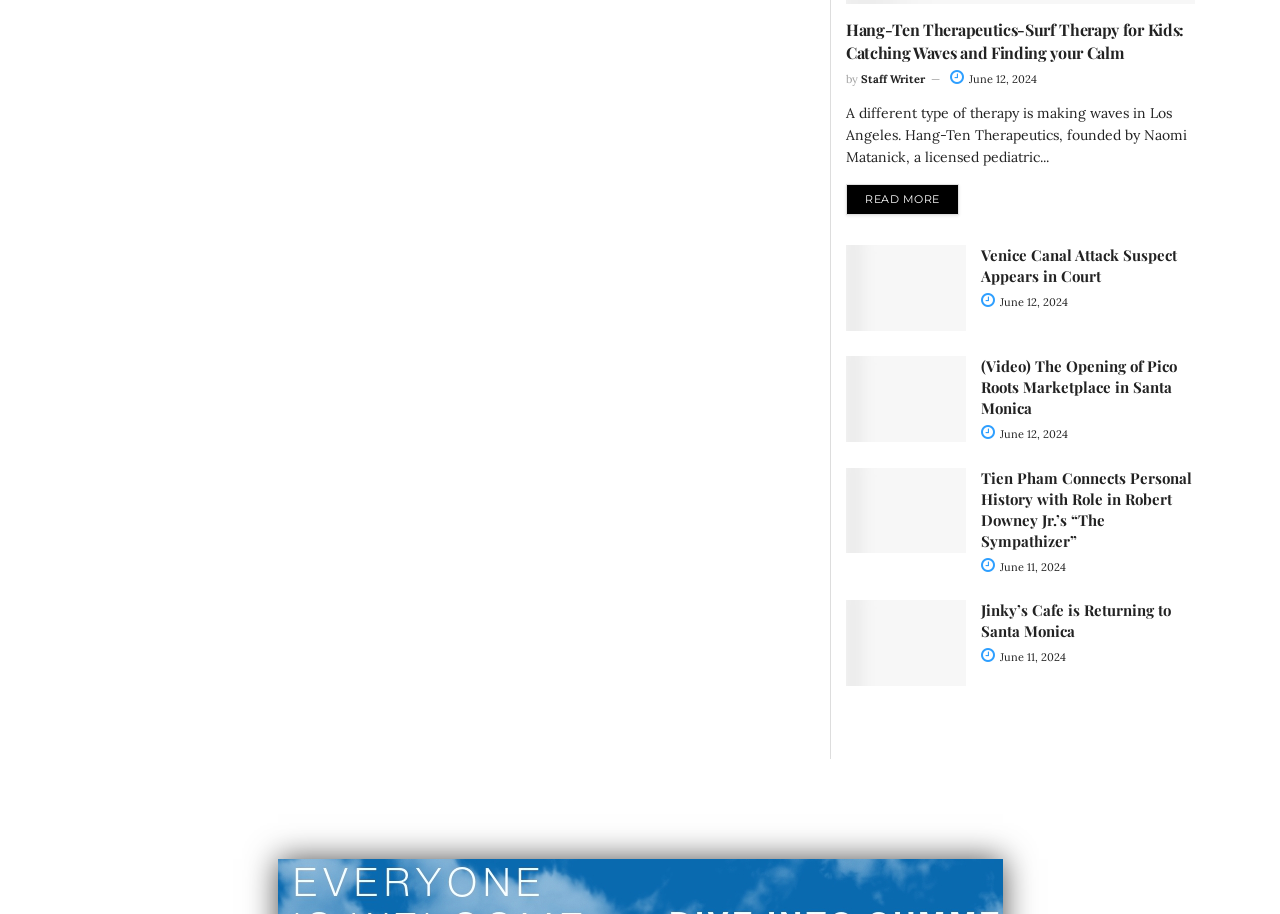What is the date of the article 'Tien Pham Connects Personal History with Role in Robert Downey Jr.’s “The Sympathizer”'?
Please provide a single word or phrase answer based on the image.

June 11, 2024